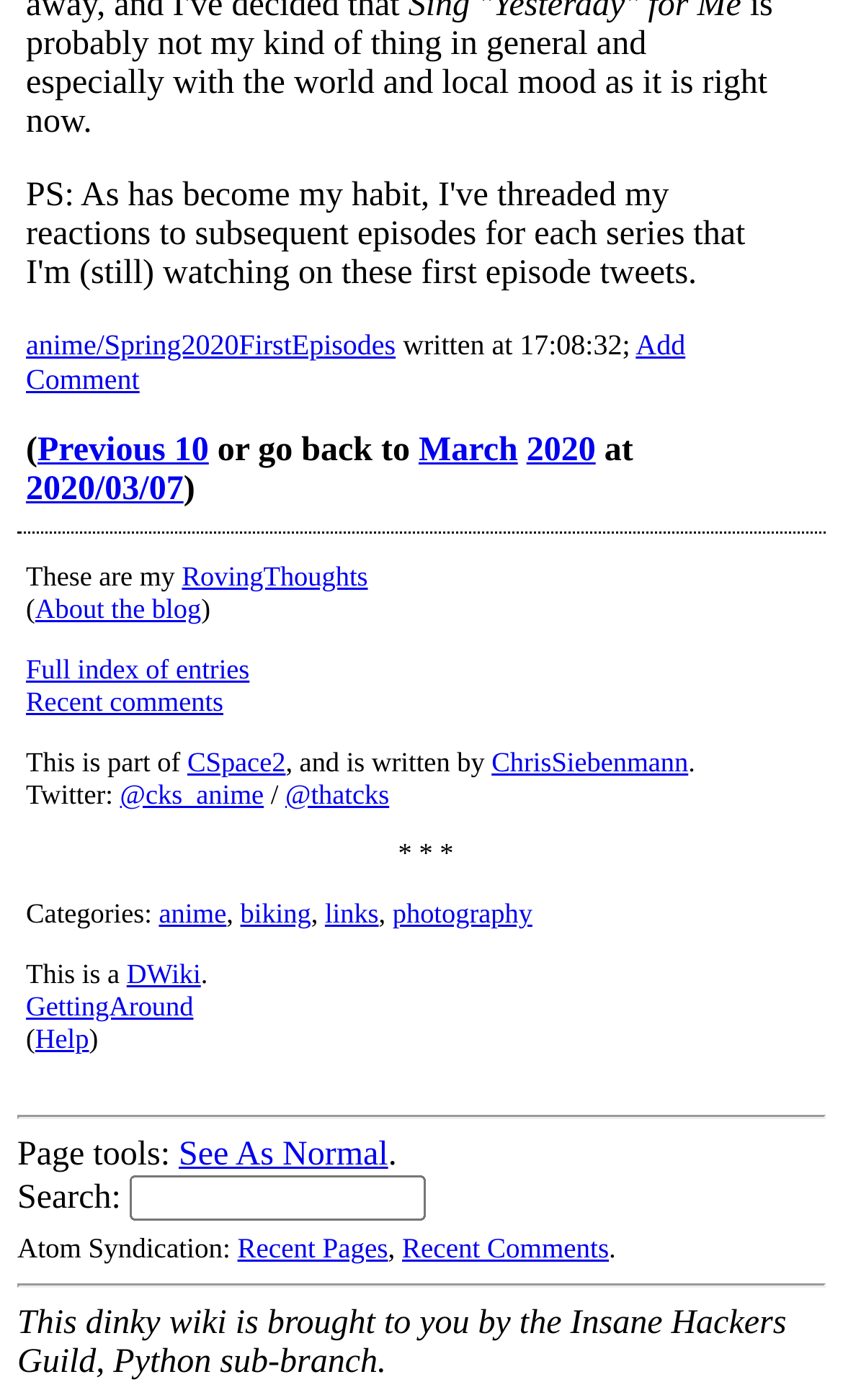Locate the bounding box coordinates of the region to be clicked to comply with the following instruction: "Search for something". The coordinates must be four float numbers between 0 and 1, in the form [left, top, right, bottom].

[0.154, 0.84, 0.505, 0.872]